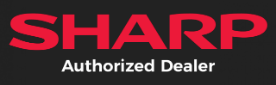Give a concise answer using only one word or phrase for this question:
What type of products does SHARP provide?

electronic products and solutions